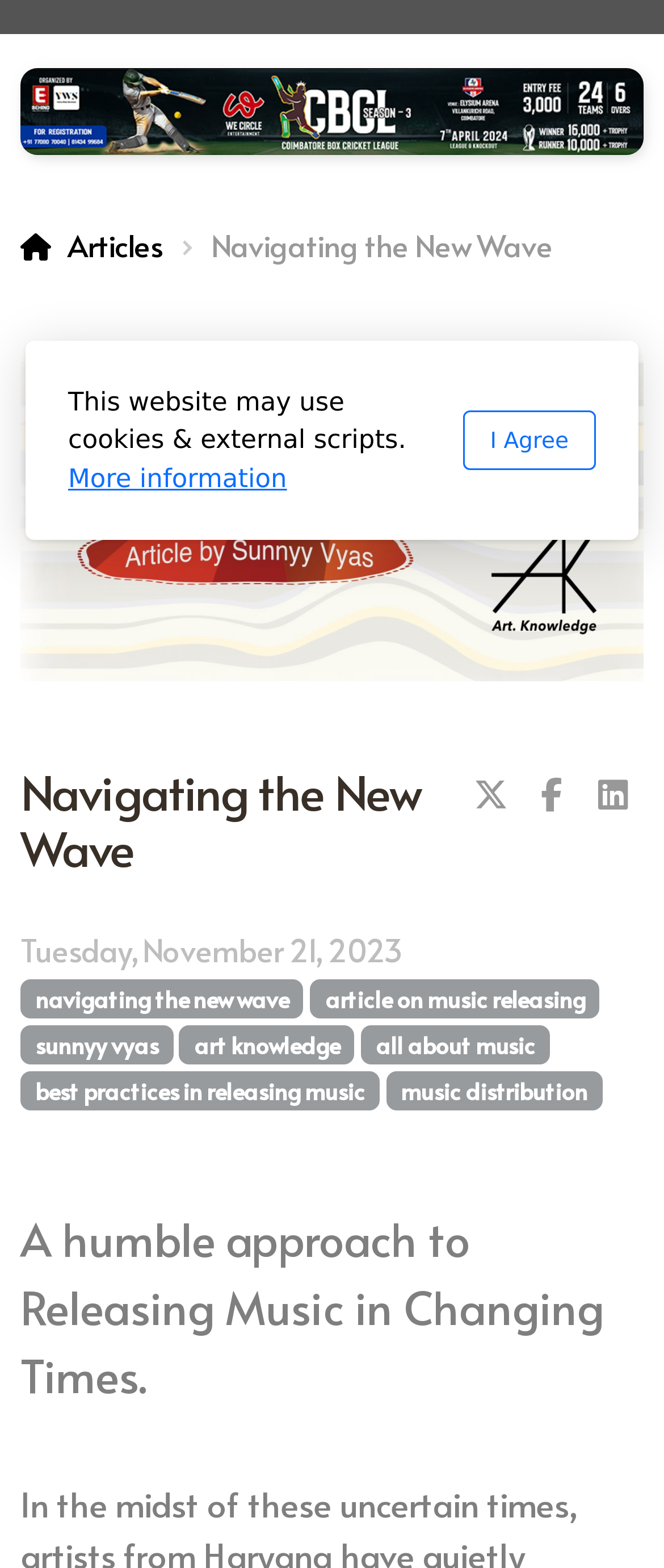Show the bounding box coordinates for the HTML element as described: "Latest Internet News60".

None